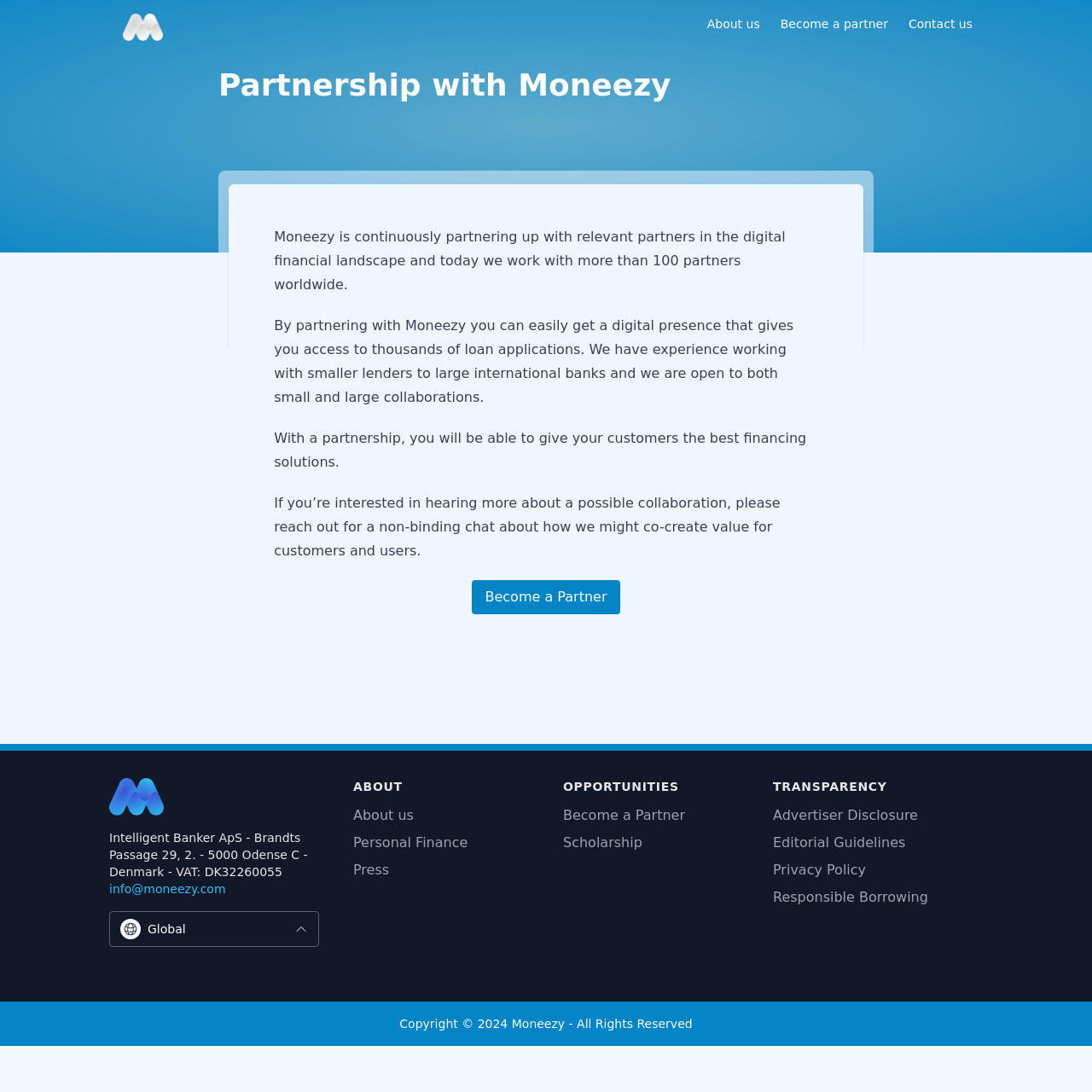What is the company name?
Provide a concise answer using a single word or phrase based on the image.

Moneezy